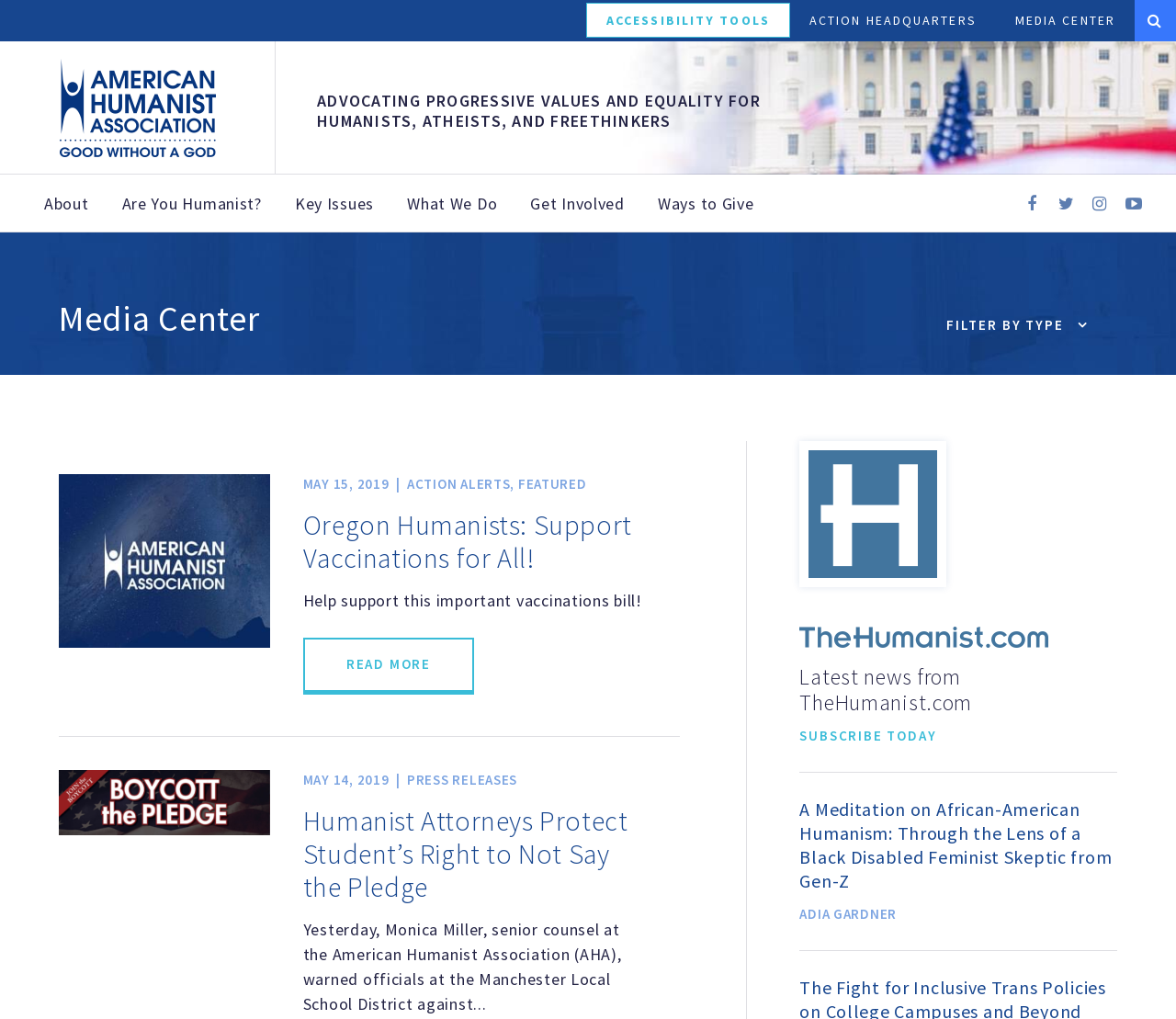Respond with a single word or phrase to the following question: What is the purpose of the 'Get Involved' link?

To get involved with the association